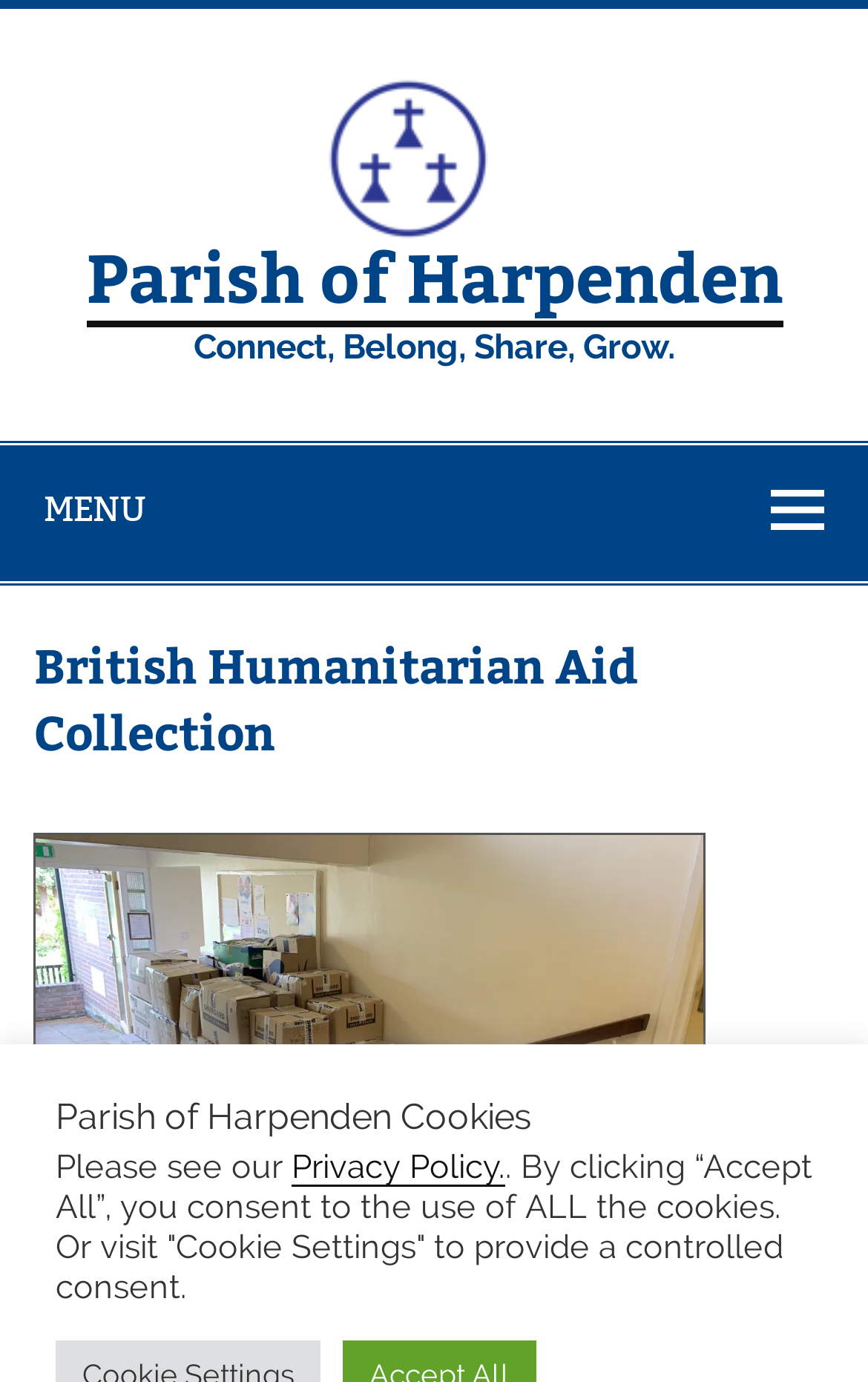Provide a single word or phrase answer to the question: 
What is the name of the collection?

British Humanitarian Aid Collection